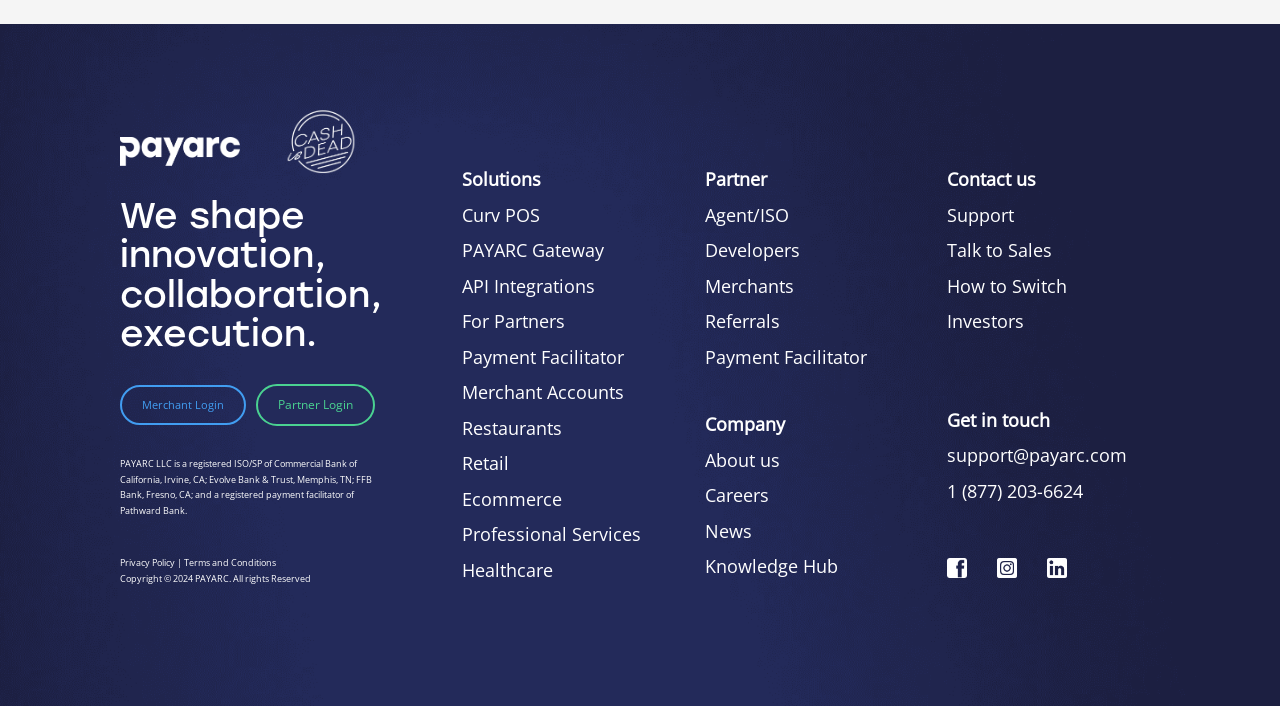Find the bounding box coordinates of the element you need to click on to perform this action: 'Read Privacy Policy'. The coordinates should be represented by four float values between 0 and 1, in the format [left, top, right, bottom].

[0.094, 0.787, 0.137, 0.806]